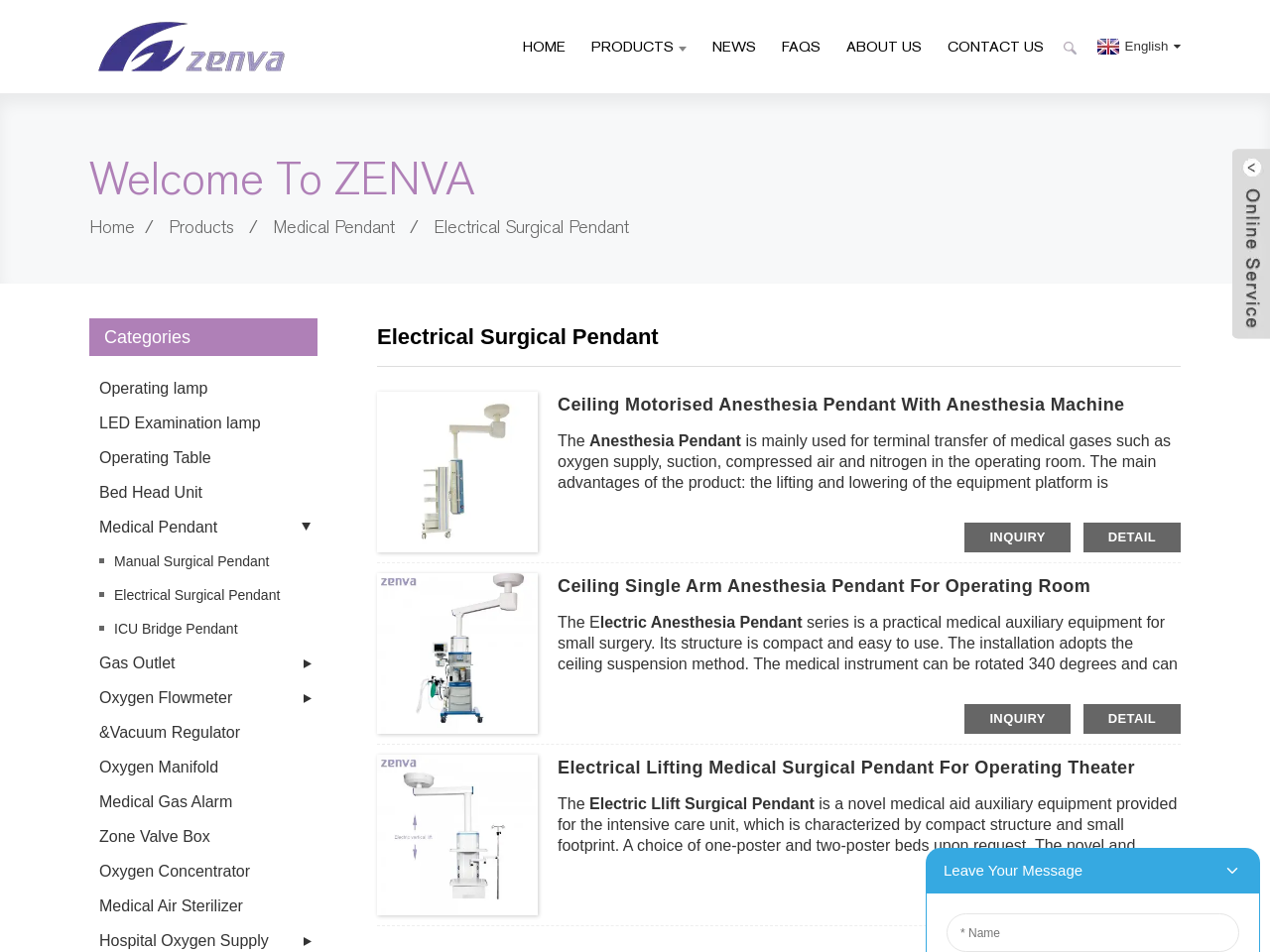Using the webpage screenshot and the element description Oxygen Flowmeter &Vacuum Regulator, determine the bounding box coordinates. Specify the coordinates in the format (top-left x, top-left y, bottom-right x, bottom-right y) with values ranging from 0 to 1.

[0.078, 0.715, 0.22, 0.788]